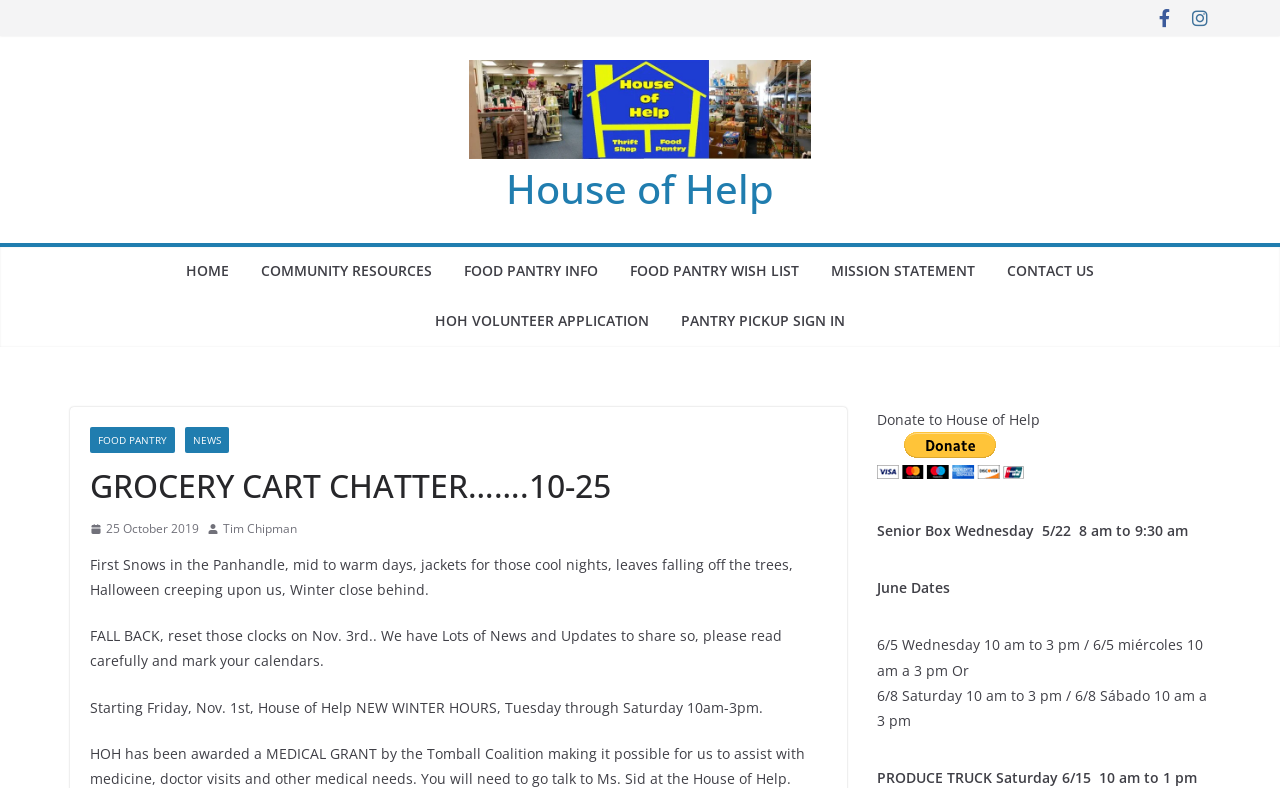Please locate and generate the primary heading on this webpage.

GROCERY CART CHATTER…….10-25